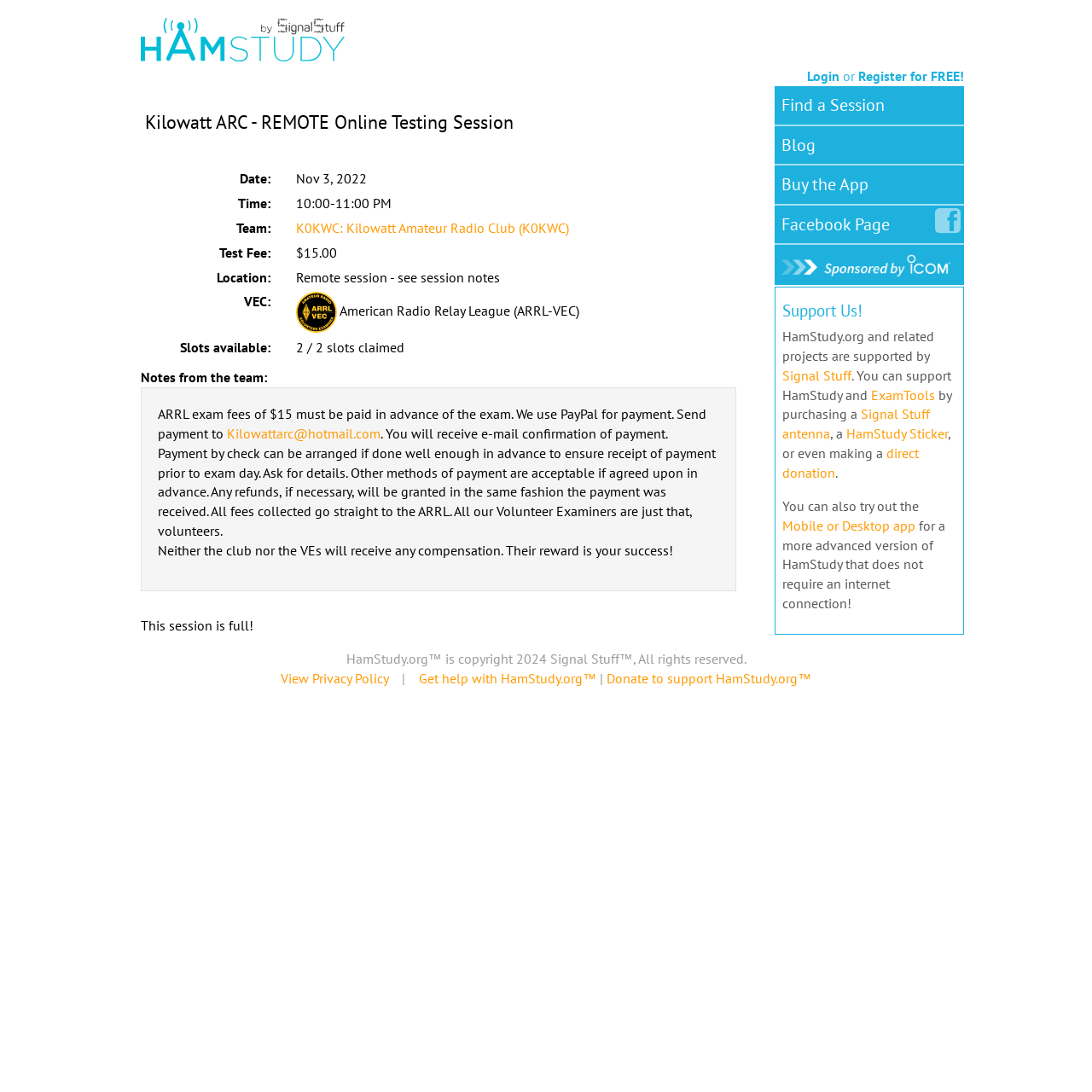Create a detailed description of the webpage's content and layout.

This webpage is about HamStudy.org, a platform for finding and registering for ham radio test sessions. At the top left, there is a logo of Hamstudy, an image with the text "Hamstudy" next to it, and a link to "Login" or "Register for FREE!" on the top right. 

Below the logo, there is a heading that reads "Kilowatt ARC - REMOTE Online Testing Session" with details about the test session, including date, time, team, test fee, location, and VEC (Volunteer Examiner Coordinator). 

On the right side of the page, there are links to "Find a Session", "Blog", "Buy the App", "Facebook Page", and "Sponsored by Icom" with an image of the Icom logo. 

Further down, there is a section titled "Support Us!" with text explaining that HamStudy.org and related projects are supported by Signal Stuff, and there are links to support HamStudy by purchasing a Signal Stuff antenna, a HamStudy Sticker, or making a direct donation. 

At the bottom of the page, there is a copyright notice for HamStudy.org, a link to view the privacy policy, and links to get help with HamStudy.org or donate to support it.